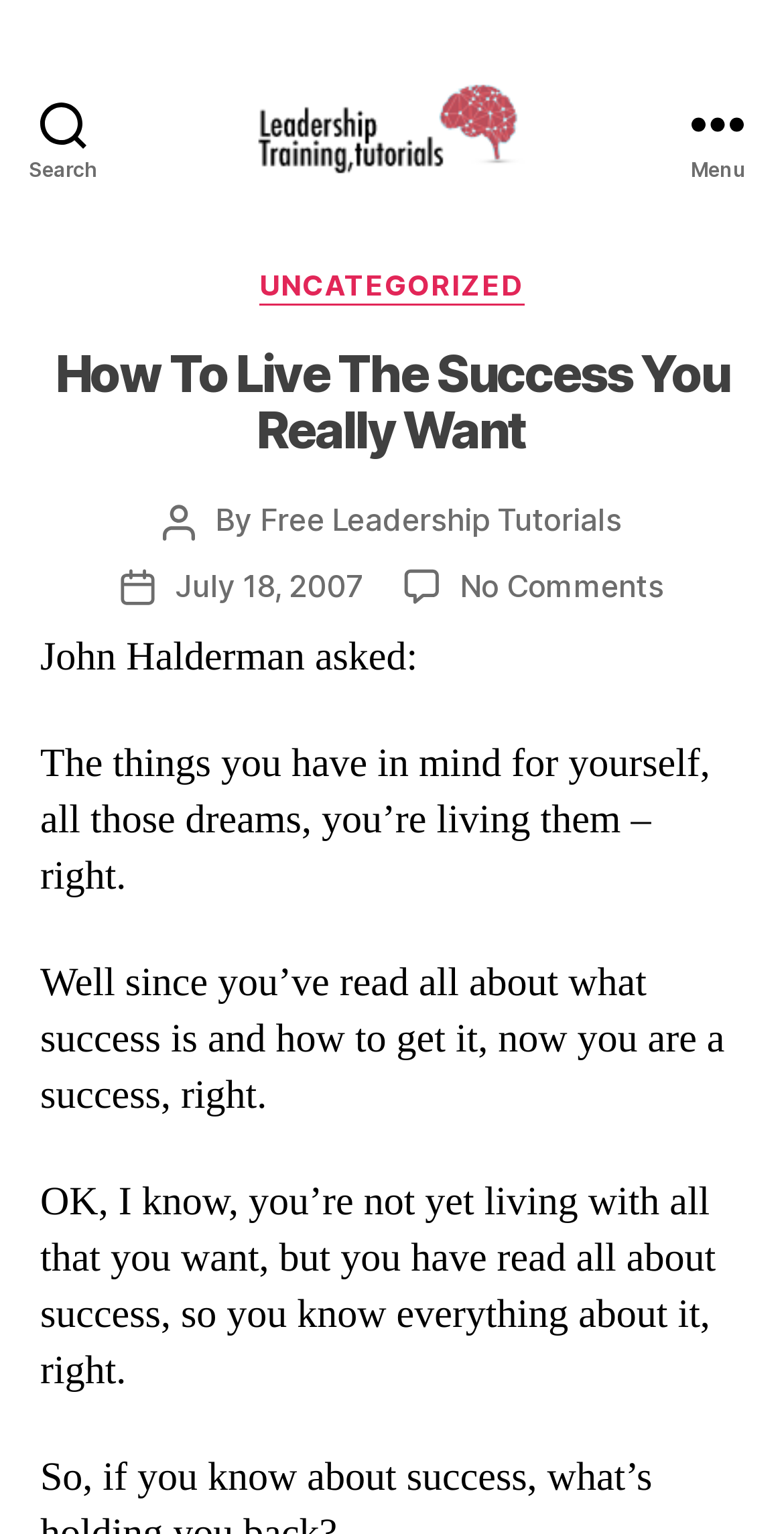What is the date of the post?
Please respond to the question with as much detail as possible.

I found the post date by looking at the text 'Post date' followed by a link 'July 18, 2007', which suggests that the post was published on July 18, 2007.